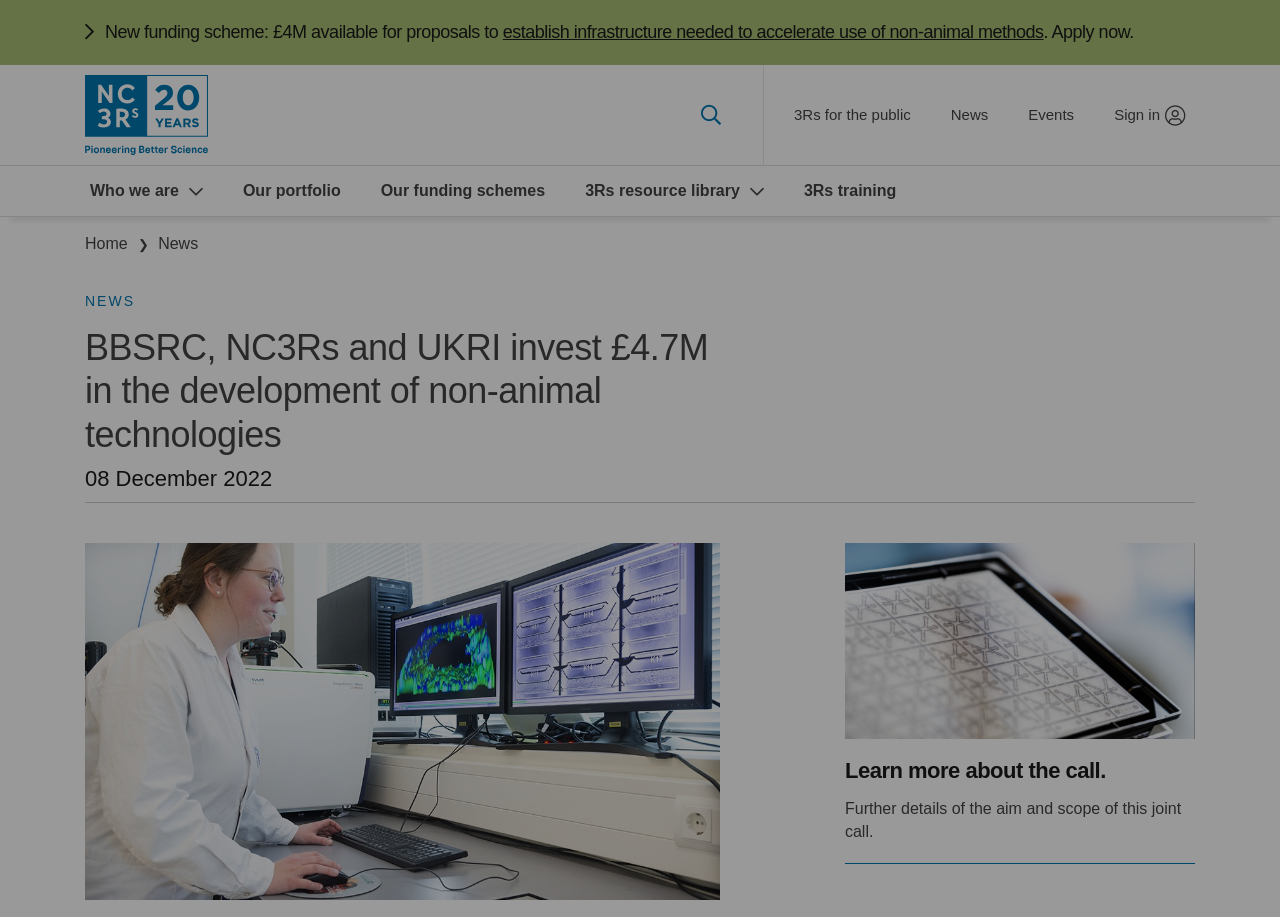What is the amount of funding available for proposals?
Please answer the question with a single word or phrase, referencing the image.

£4M